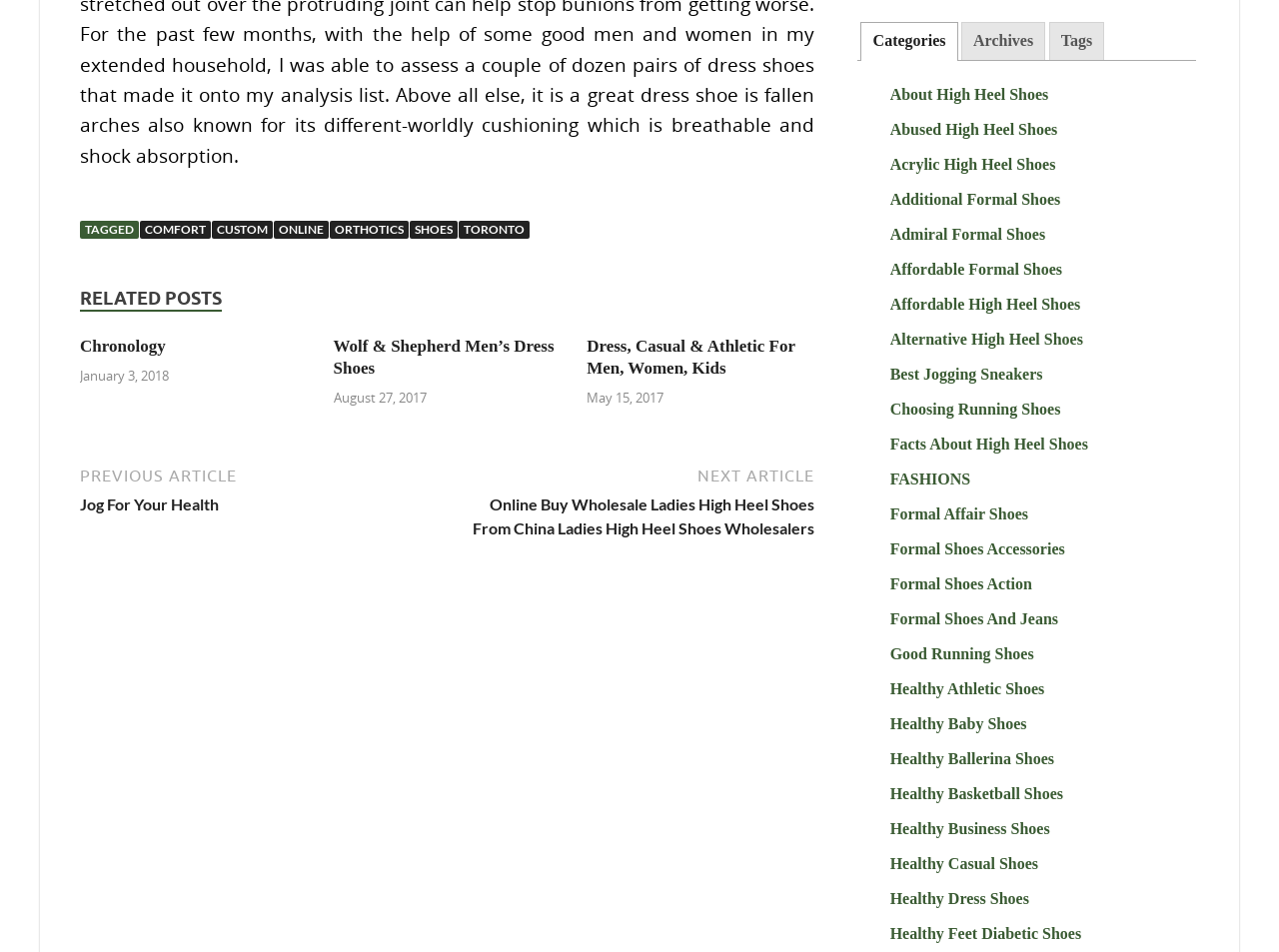Can you give a comprehensive explanation to the question given the content of the image?
What is the date of the 'Wolf & Shepherd Men’s Dress Shoes' post?

The date of the 'Wolf & Shepherd Men’s Dress Shoes' post can be found under the heading 'Wolf & Shepherd Men’s Dress Shoes'. It is August 27, 2017, which is the date when the post was published.